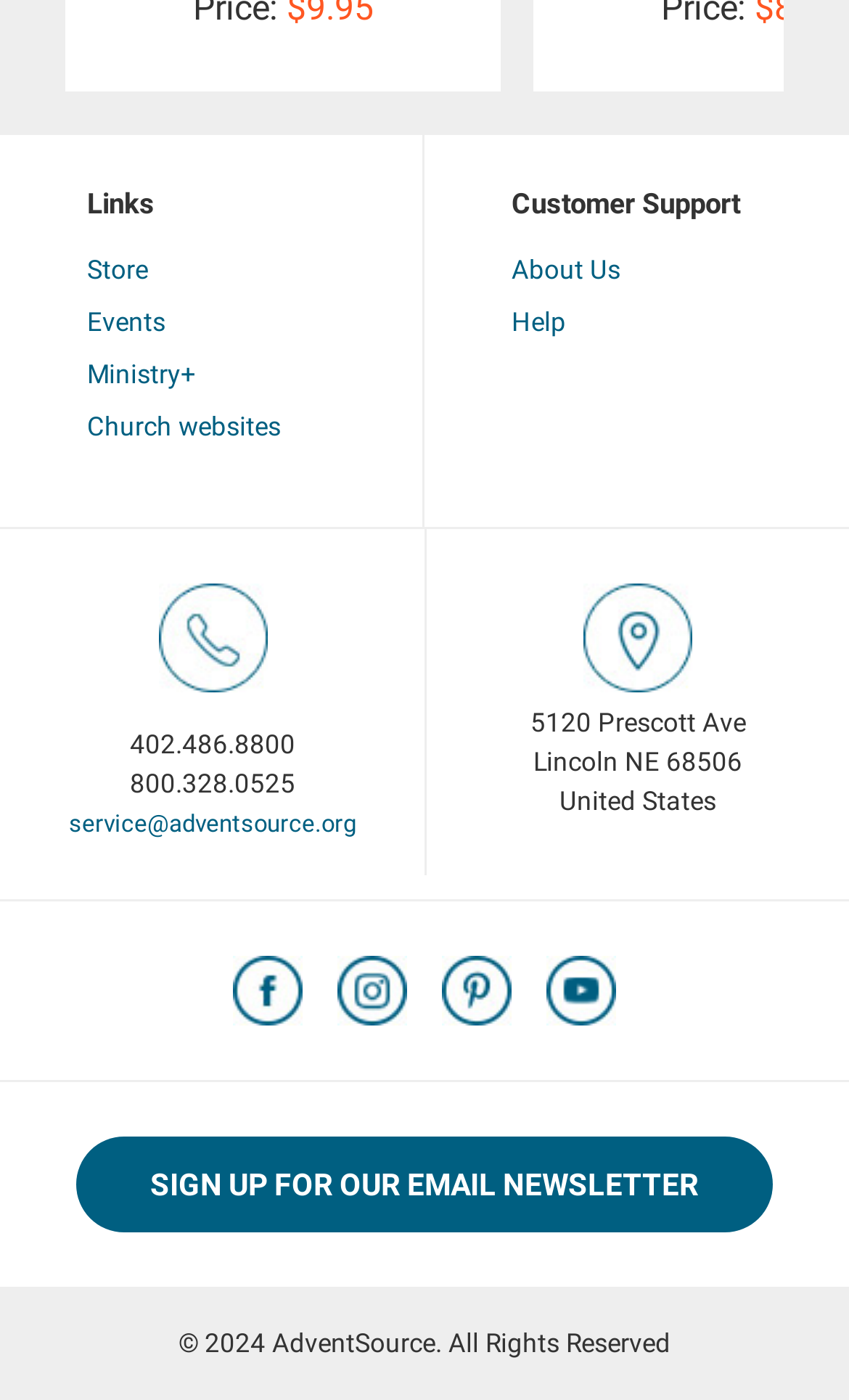What is the address of AdventSource?
Using the image as a reference, answer with just one word or a short phrase.

5120 Prescott Ave, Lincoln NE 68506